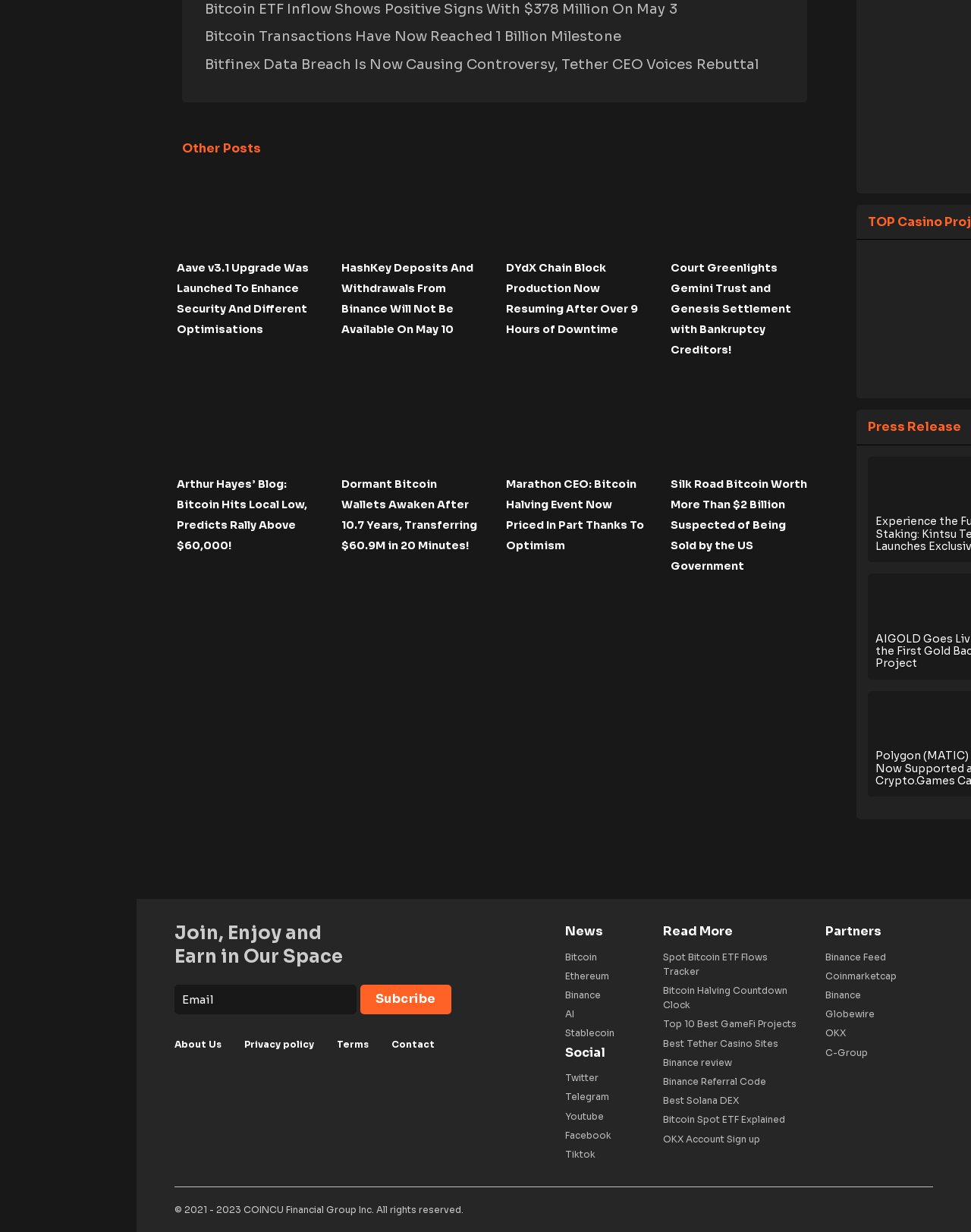Please locate the bounding box coordinates of the element that should be clicked to achieve the given instruction: "Click on the 'About Us' link".

[0.18, 0.841, 0.228, 0.853]